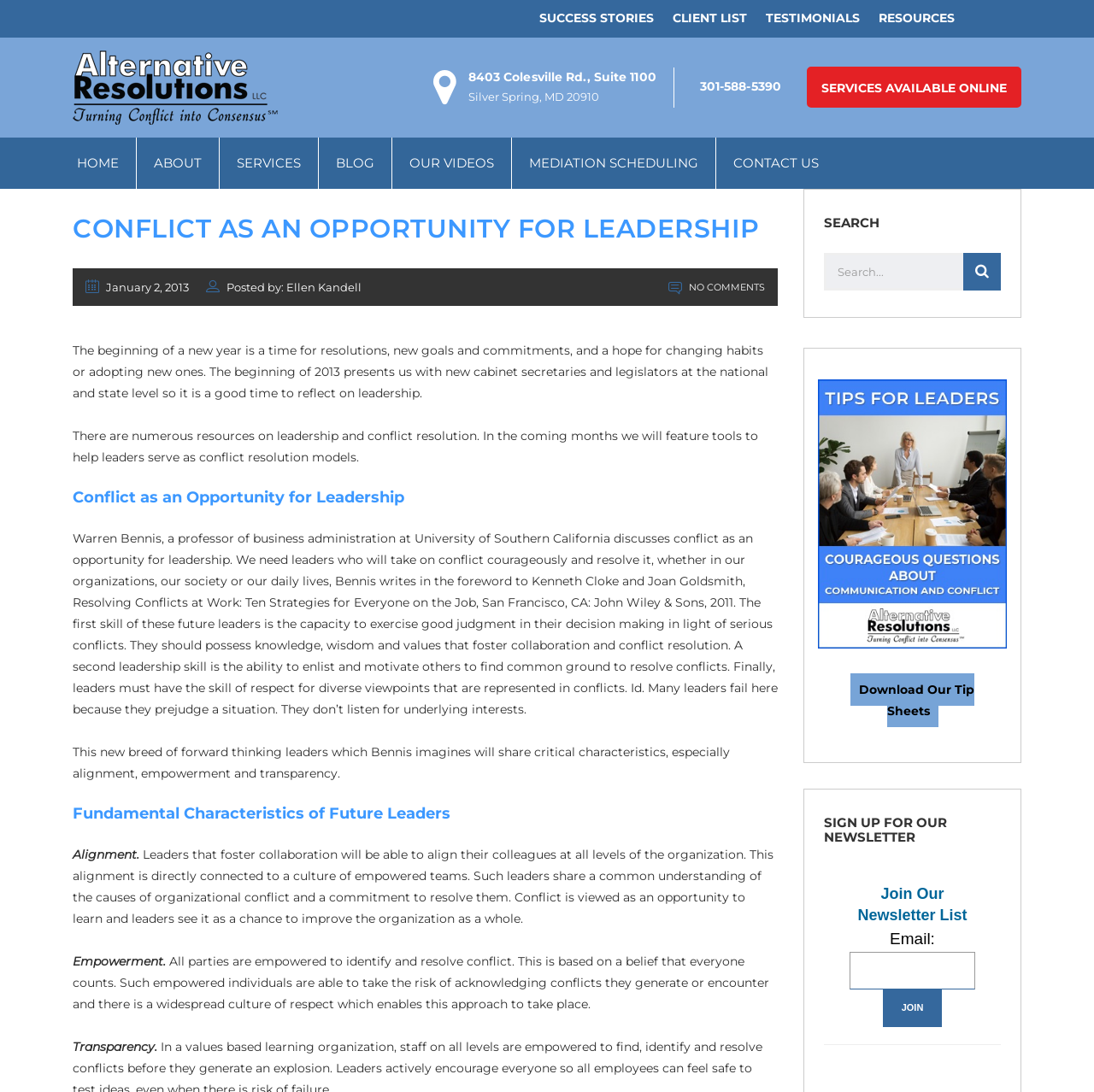What is the topic of the blog post?
Give a one-word or short phrase answer based on the image.

Conflict as an Opportunity for Leadership